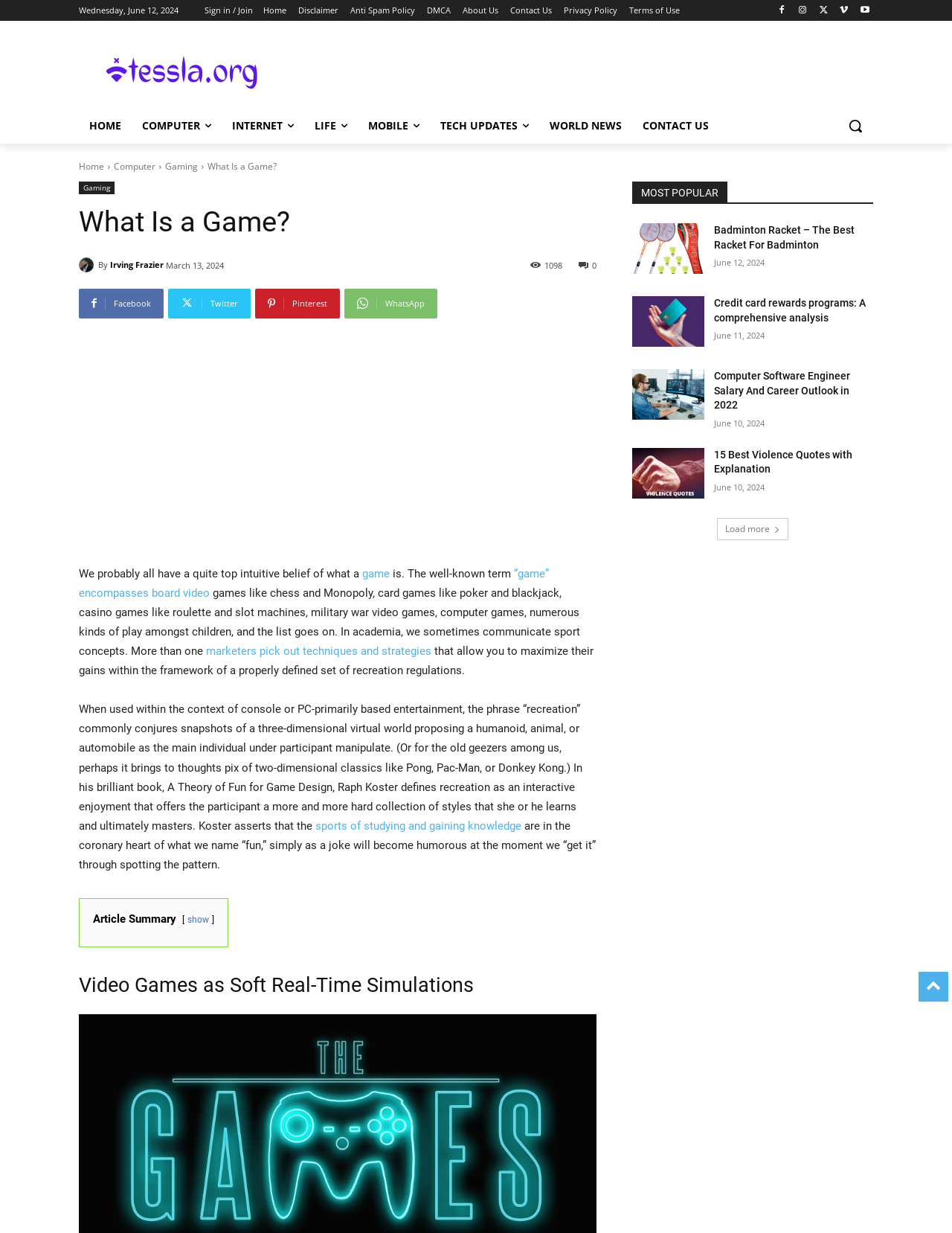Determine the bounding box for the described HTML element: "parent_node: By title="Irving Frazier"". Ensure the coordinates are four float numbers between 0 and 1 in the format [left, top, right, bottom].

[0.083, 0.209, 0.103, 0.221]